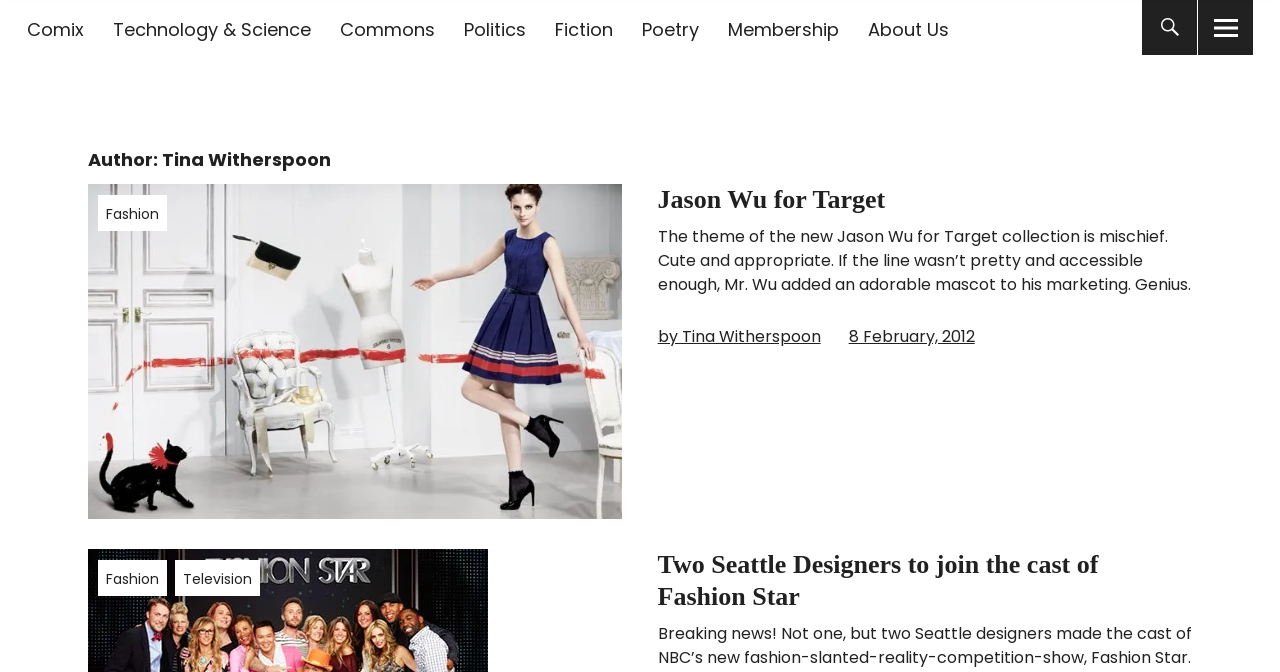Could you specify the bounding box coordinates for the clickable section to complete the following instruction: "View the article by Tina Witherspoon"?

[0.514, 0.483, 0.641, 0.517]